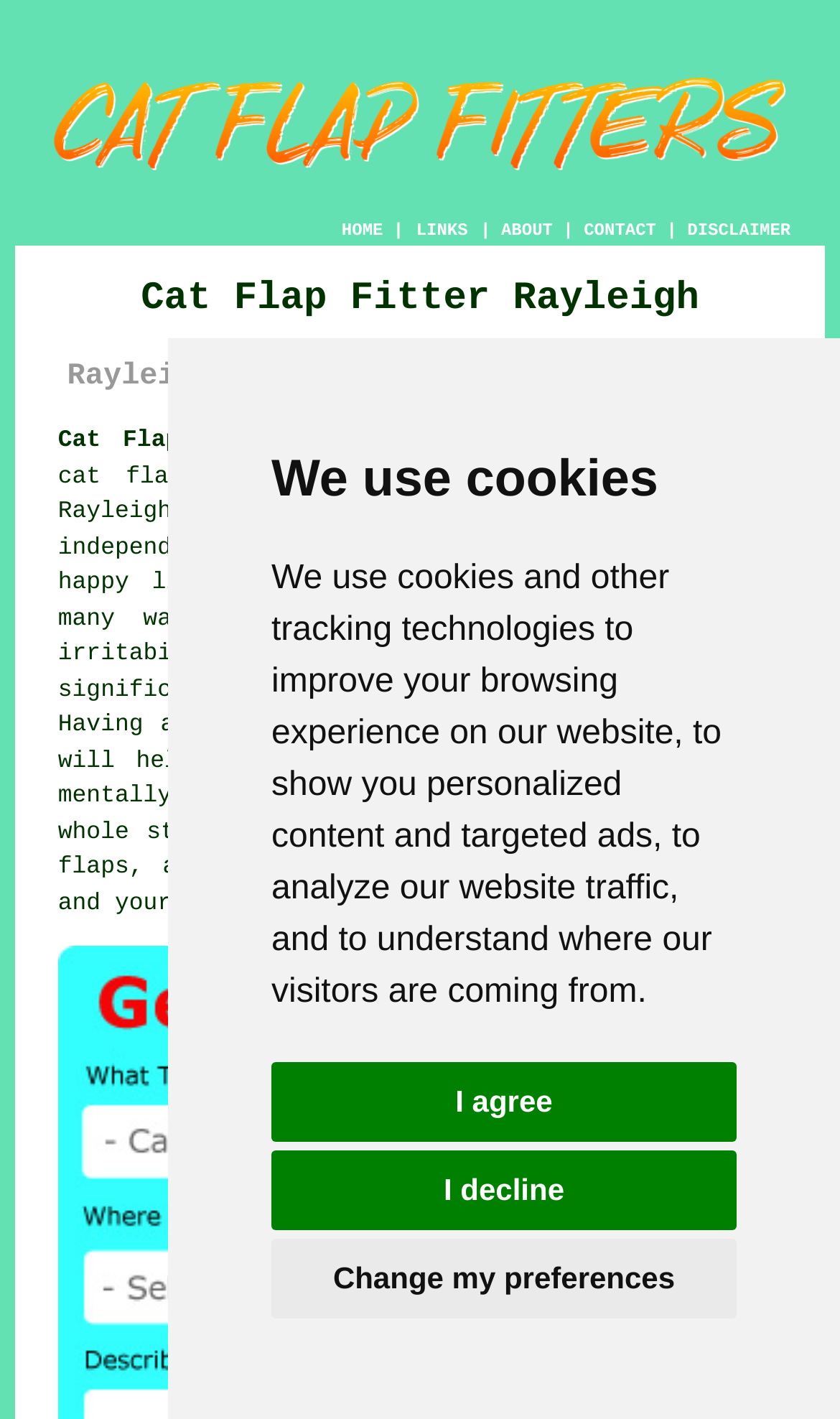Locate the bounding box coordinates of the element's region that should be clicked to carry out the following instruction: "Search in AppSource". The coordinates need to be four float numbers between 0 and 1, i.e., [left, top, right, bottom].

None